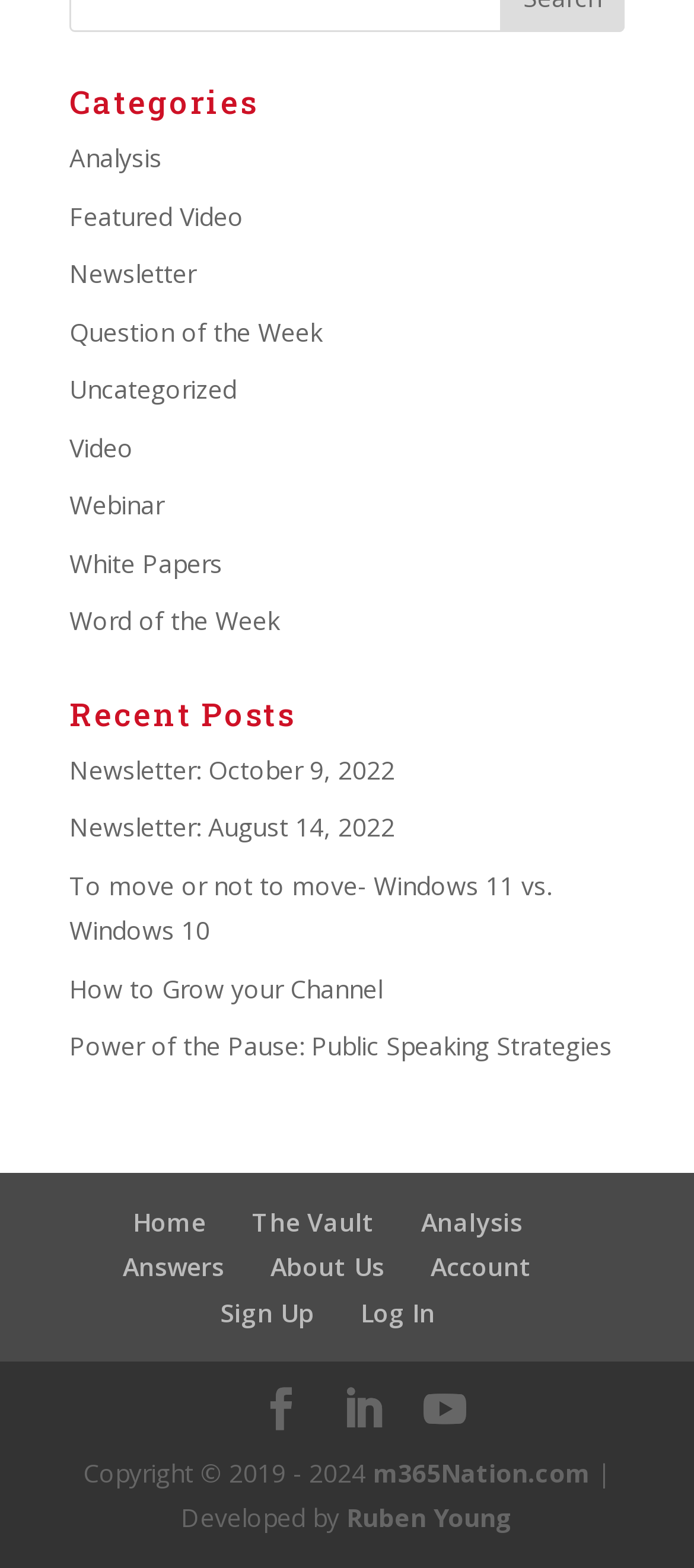Identify the bounding box coordinates of the element to click to follow this instruction: 'Login to Client Area'. Ensure the coordinates are four float values between 0 and 1, provided as [left, top, right, bottom].

None